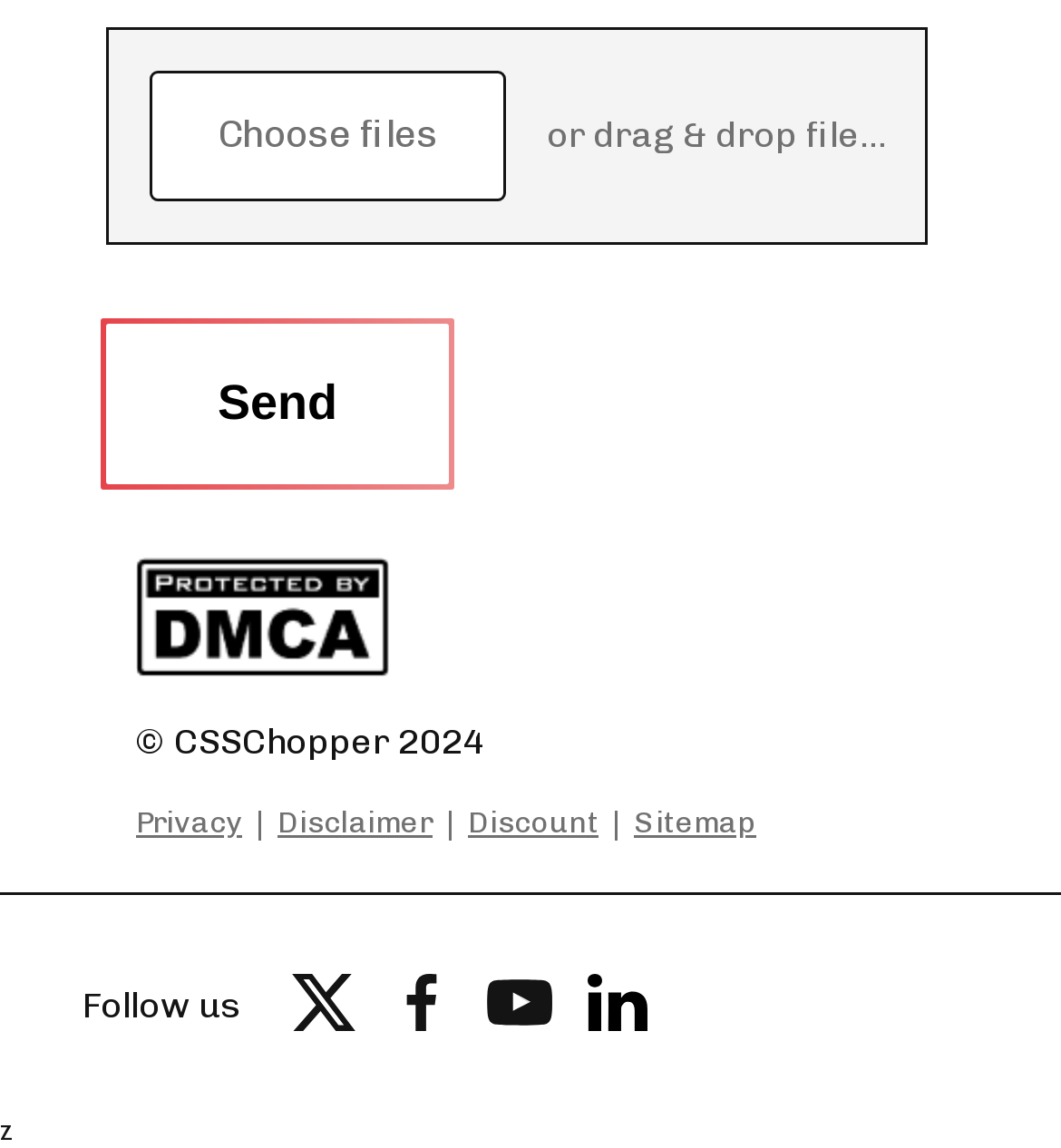What is the text above the 'Choose File' button?
Using the visual information, answer the question in a single word or phrase.

Choose files or drag & drop file here.